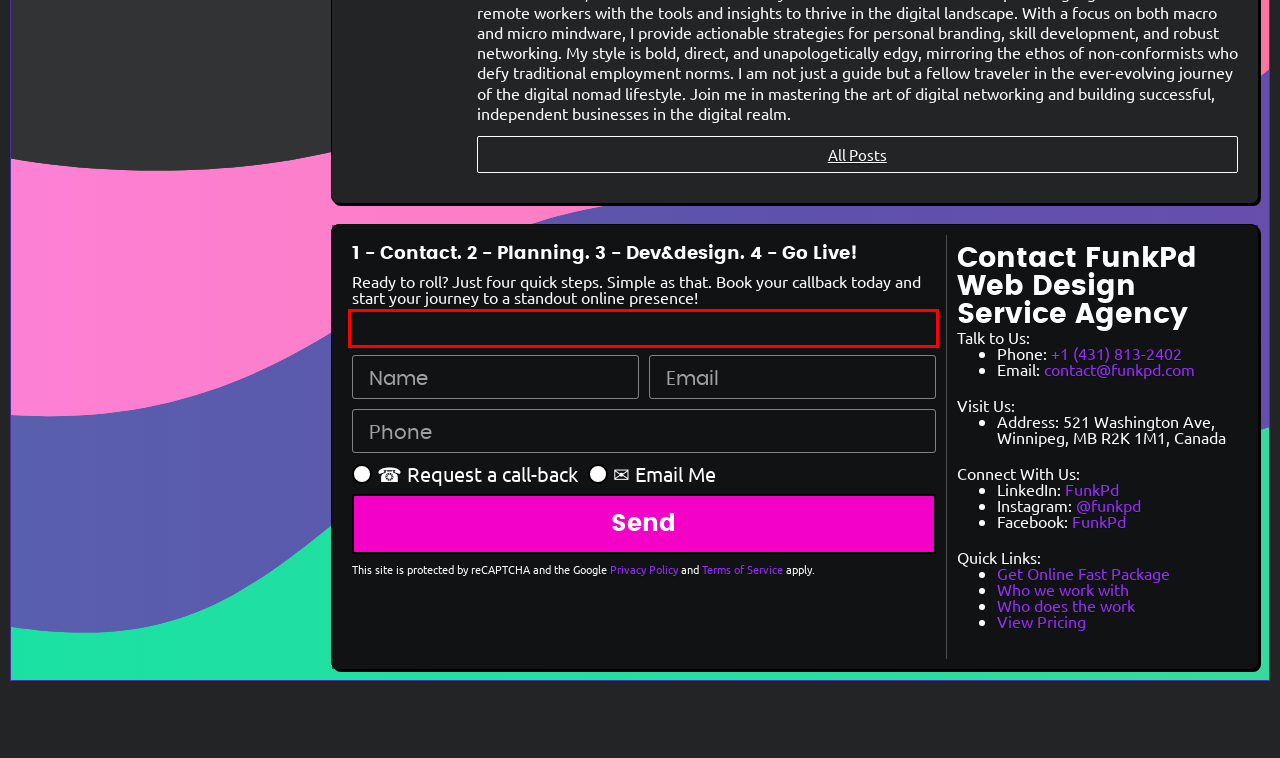Given a screenshot of a webpage, identify the red bounding box and perform OCR to recognize the text within that box.

Ready to roll? Just four quick steps. Simple as that. Book your callback today and start your journey to a standout online presence!